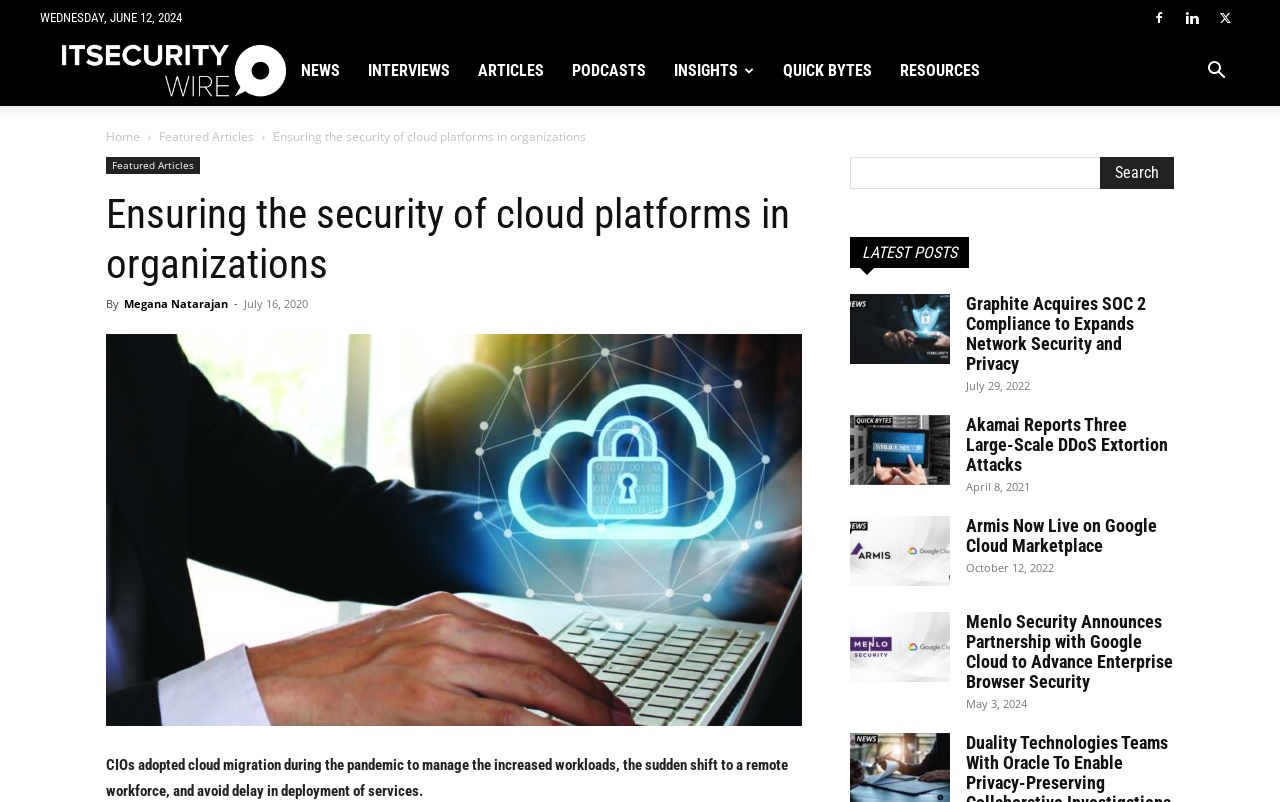Please find the bounding box coordinates of the section that needs to be clicked to achieve this instruction: "Search for articles".

[0.931, 0.079, 0.969, 0.102]